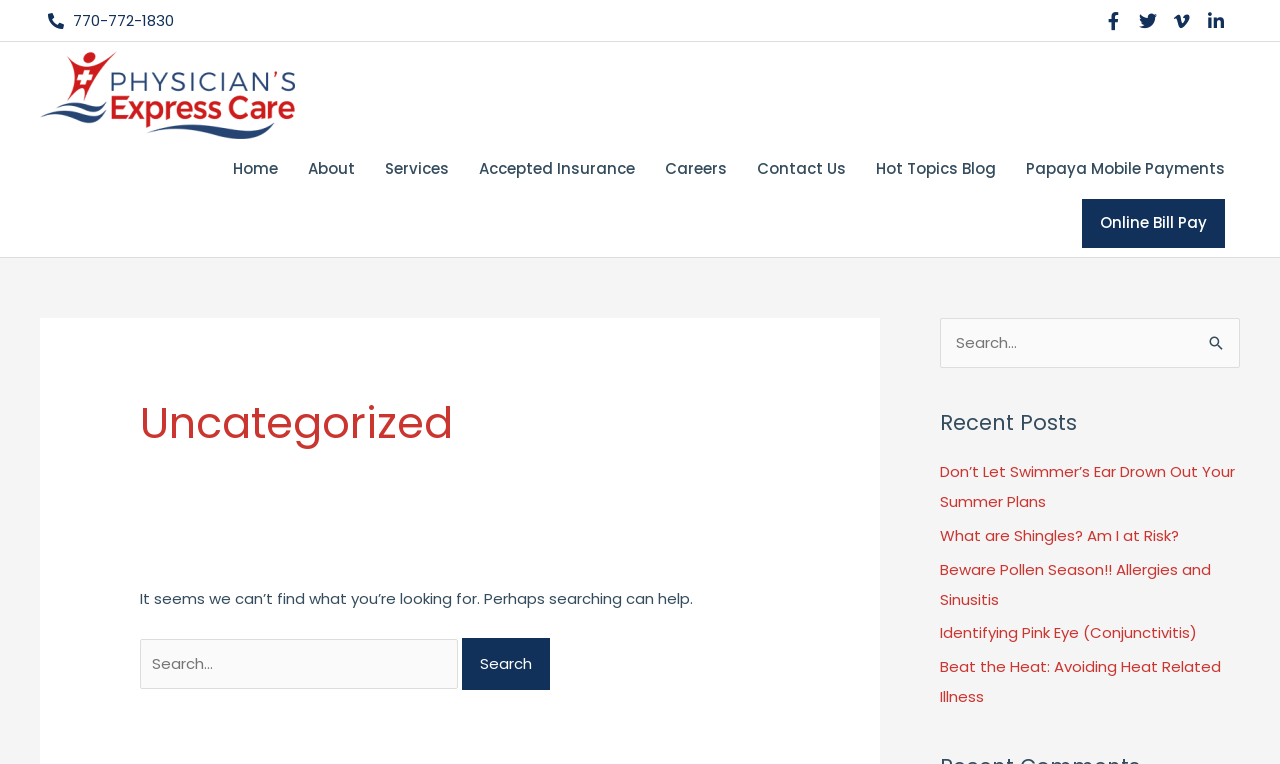Please identify the coordinates of the bounding box for the clickable region that will accomplish this instruction: "Go to the Home page".

[0.17, 0.182, 0.229, 0.26]